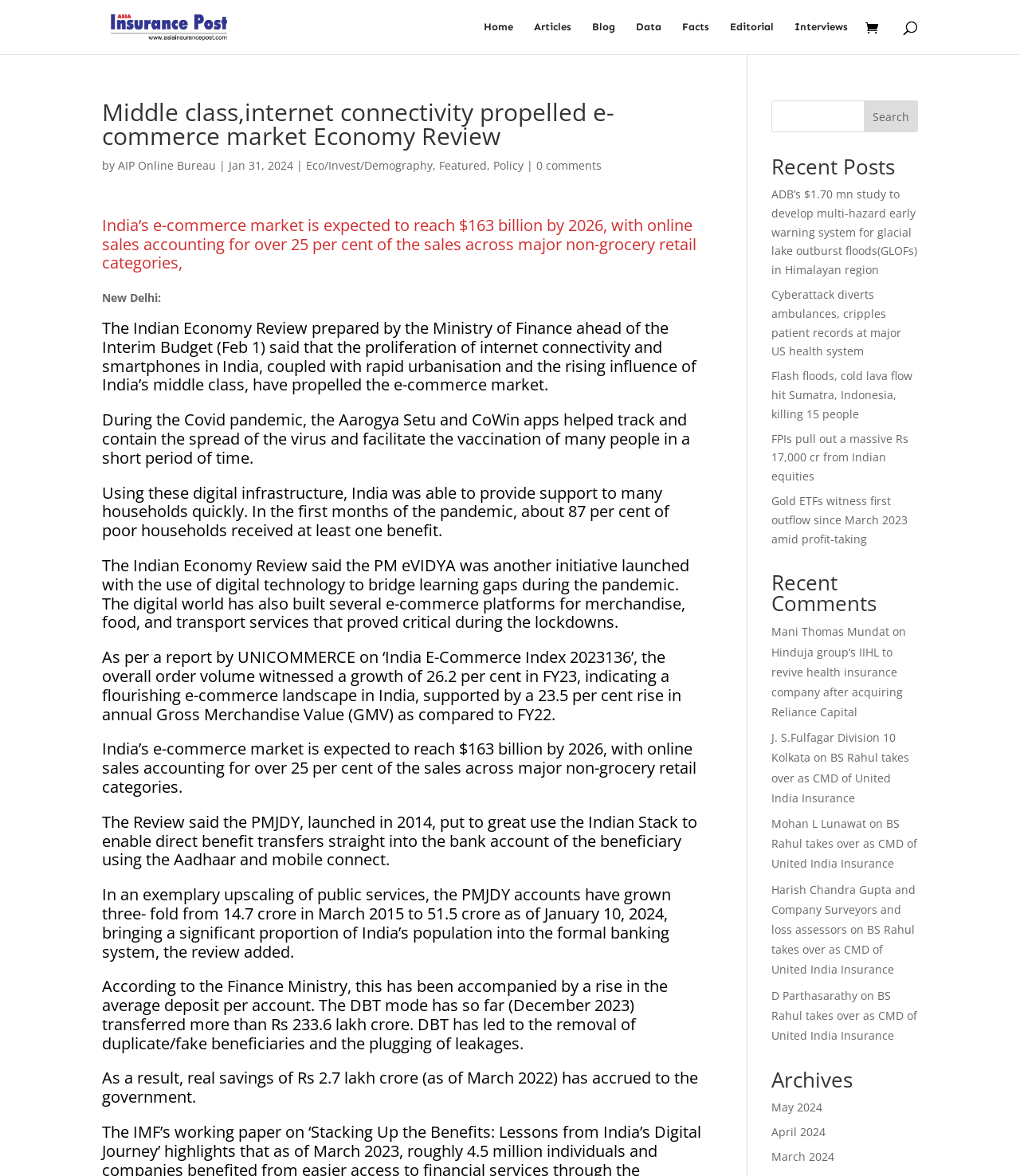Answer the question below in one word or phrase:
What is the name of the health system affected by a cyberattack?

major US health system